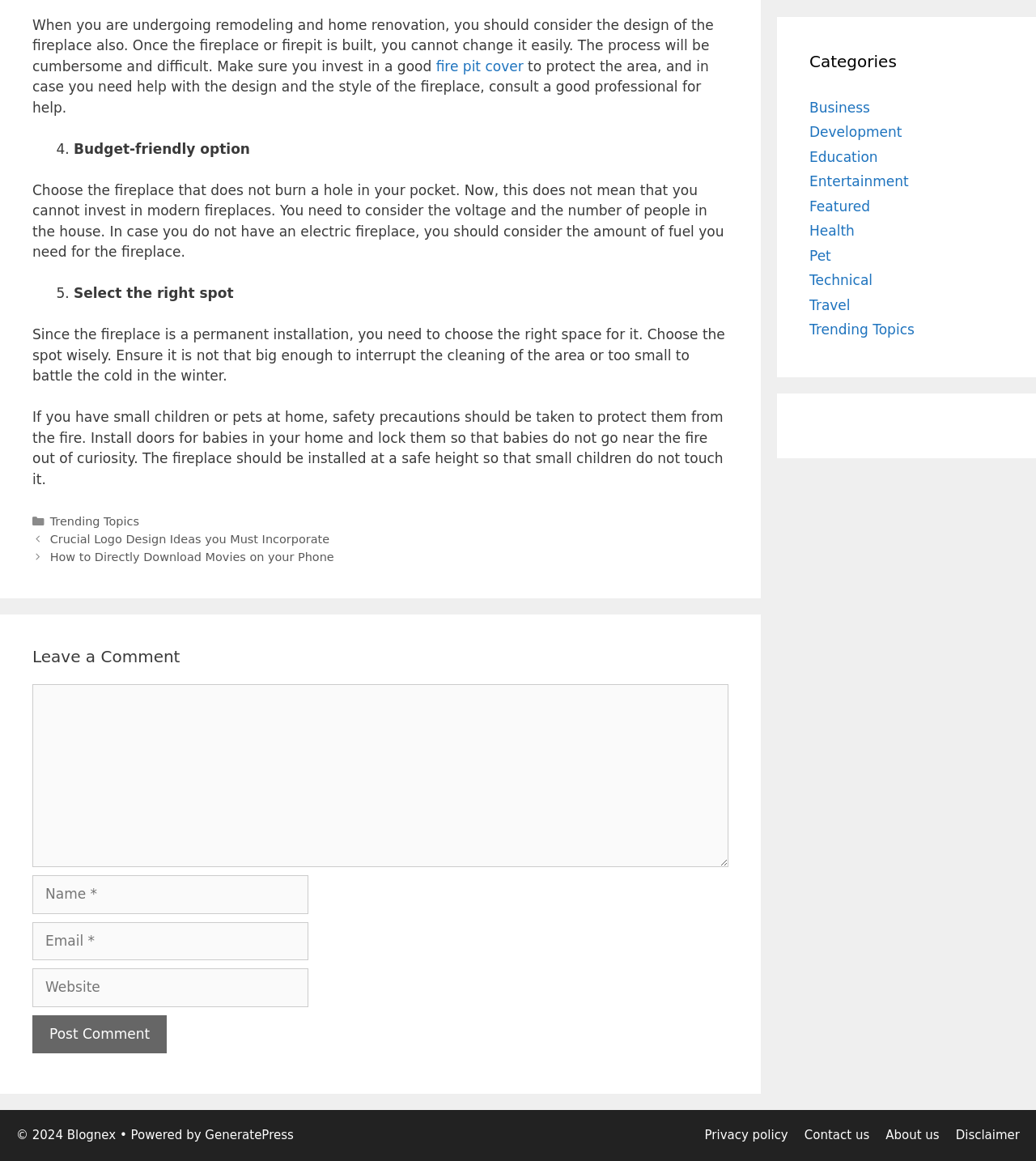What is the purpose of a fire pit cover?
We need a detailed and meticulous answer to the question.

The purpose of a fire pit cover can be inferred from the text, which mentions that a fire pit cover is necessary to protect the area, suggesting that it serves as a safety precaution to prevent damage or harm.